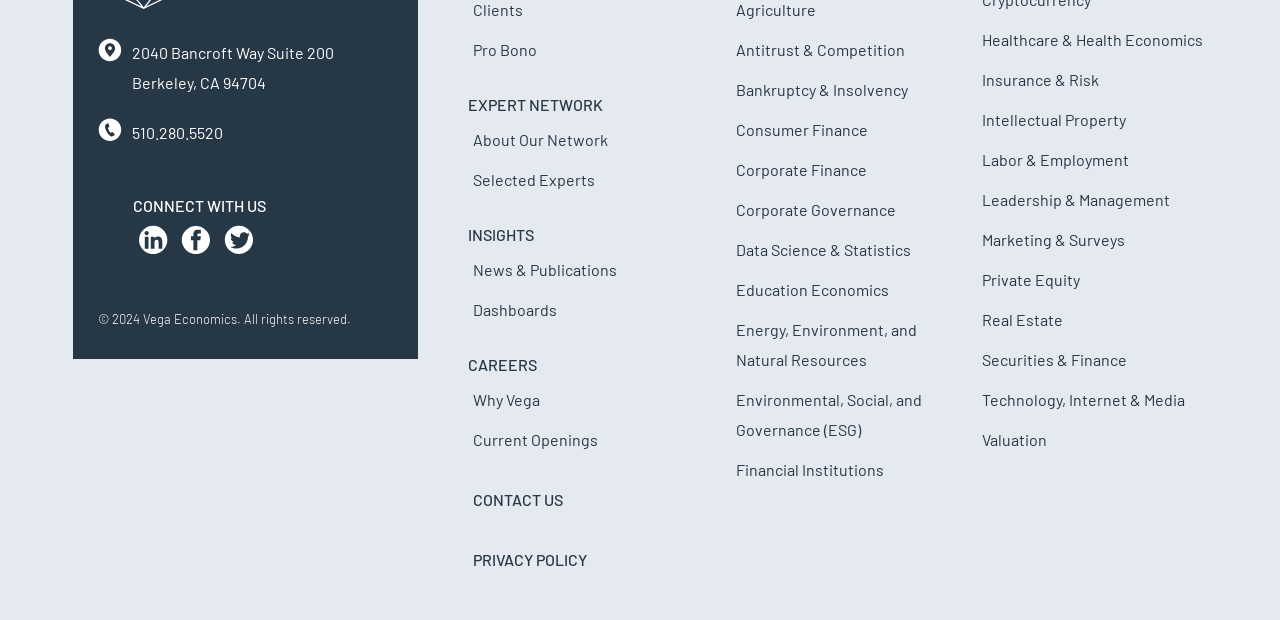Determine the bounding box coordinates for the region that must be clicked to execute the following instruction: "learn about 'mail order bride'".

None